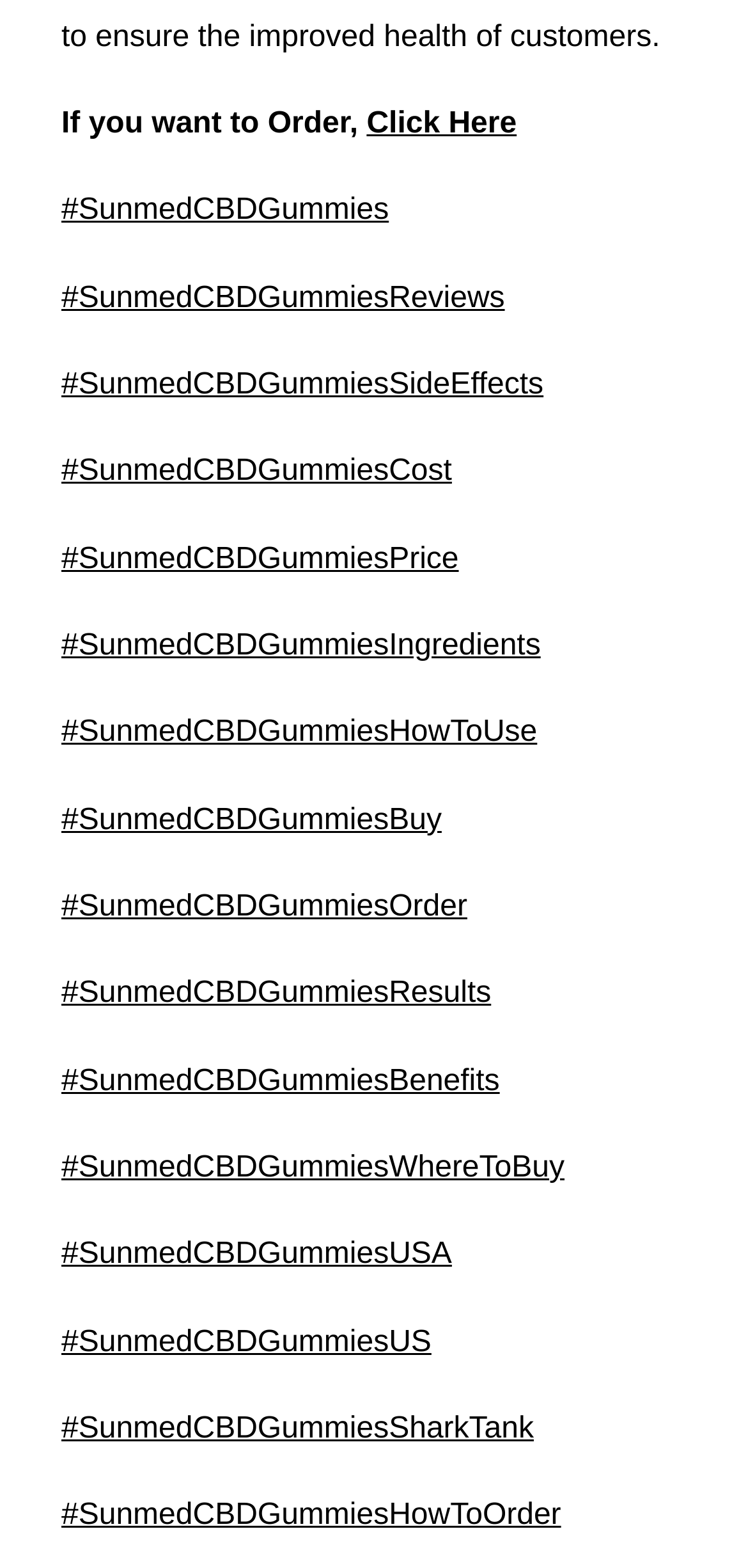Highlight the bounding box coordinates of the element you need to click to perform the following instruction: "Buy Sunmed CBD Gummies."

[0.082, 0.513, 0.591, 0.533]